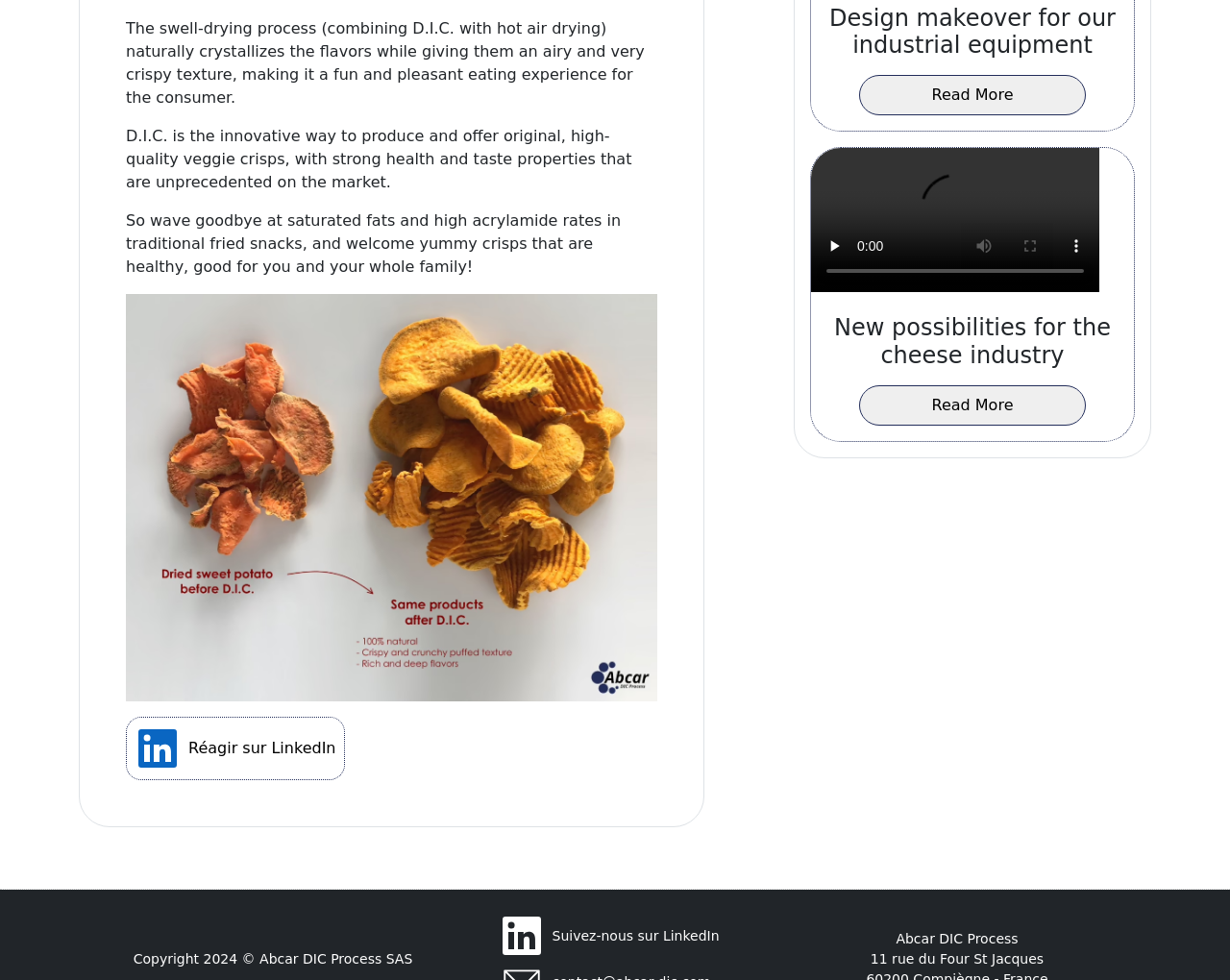Determine the bounding box coordinates for the HTML element mentioned in the following description: "Réagir sur LinkedIn". The coordinates should be a list of four floats ranging from 0 to 1, represented as [left, top, right, bottom].

[0.102, 0.732, 0.28, 0.796]